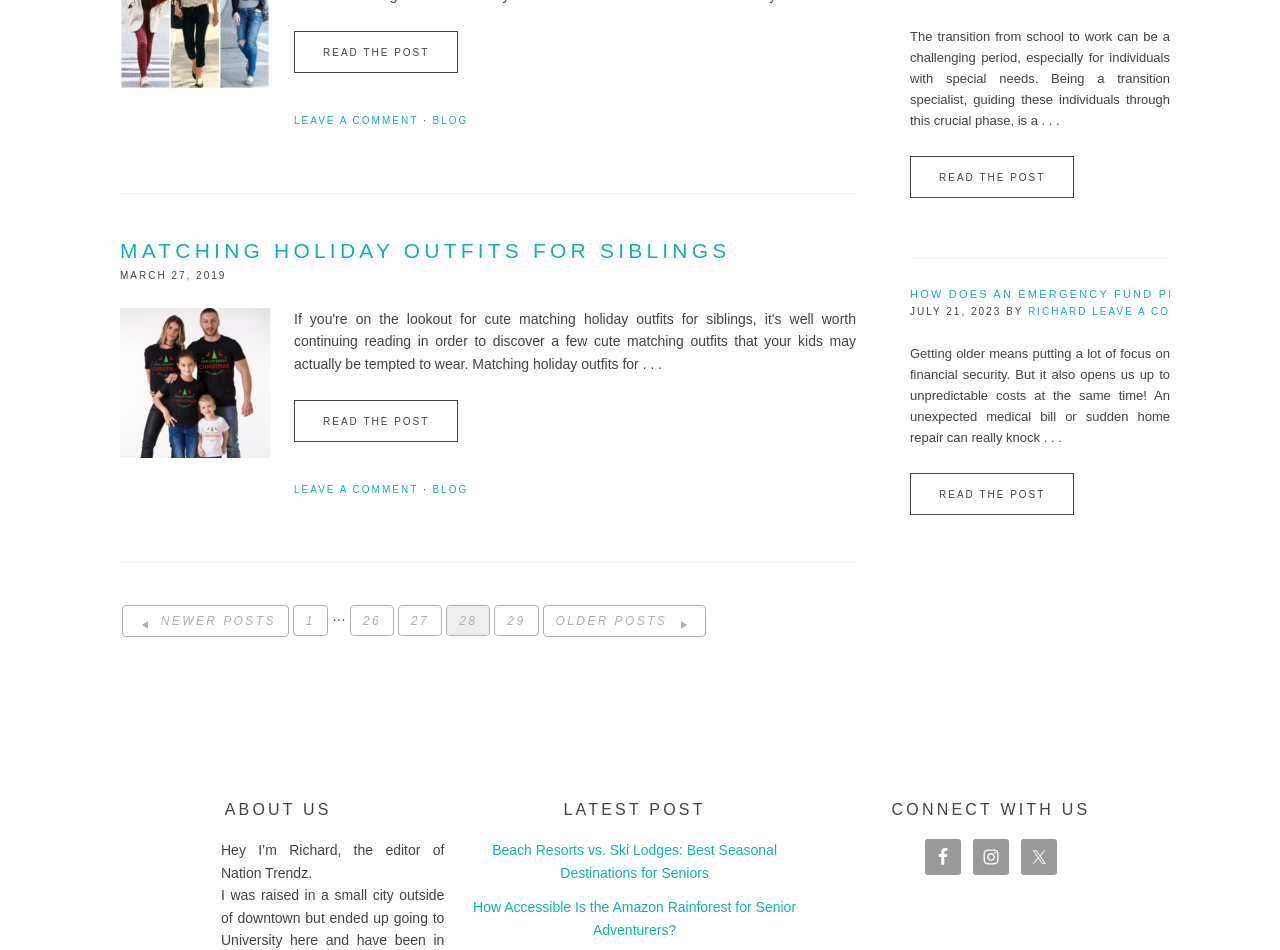Identify the coordinates of the bounding box for the element described below: "Matching Holiday Outfits For Siblings". Return the coordinates as four float numbers between 0 and 1: [left, top, right, bottom].

[0.094, 0.252, 0.571, 0.276]